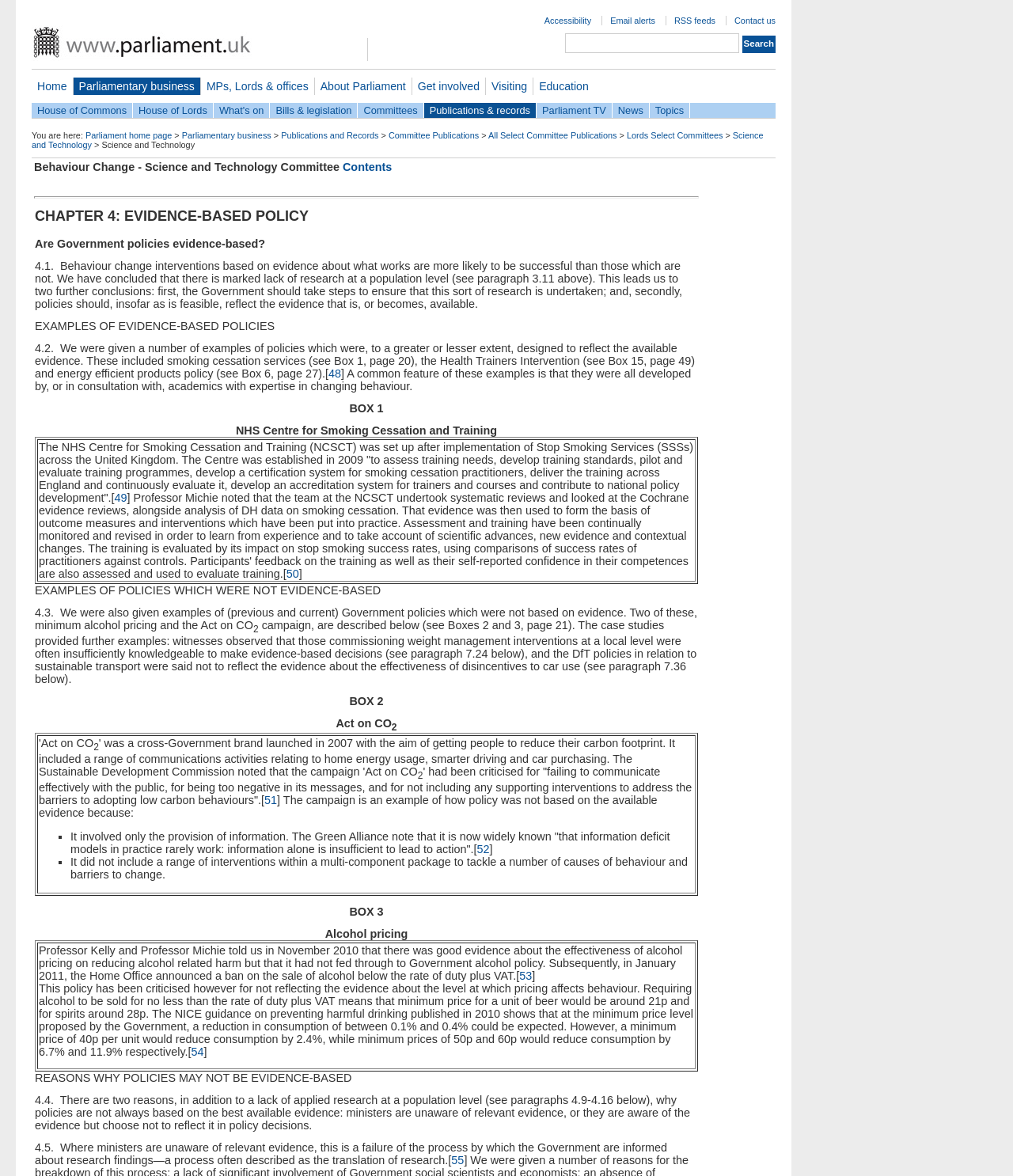Determine the bounding box coordinates for the clickable element to execute this instruction: "Donate now". Provide the coordinates as four float numbers between 0 and 1, i.e., [left, top, right, bottom].

None